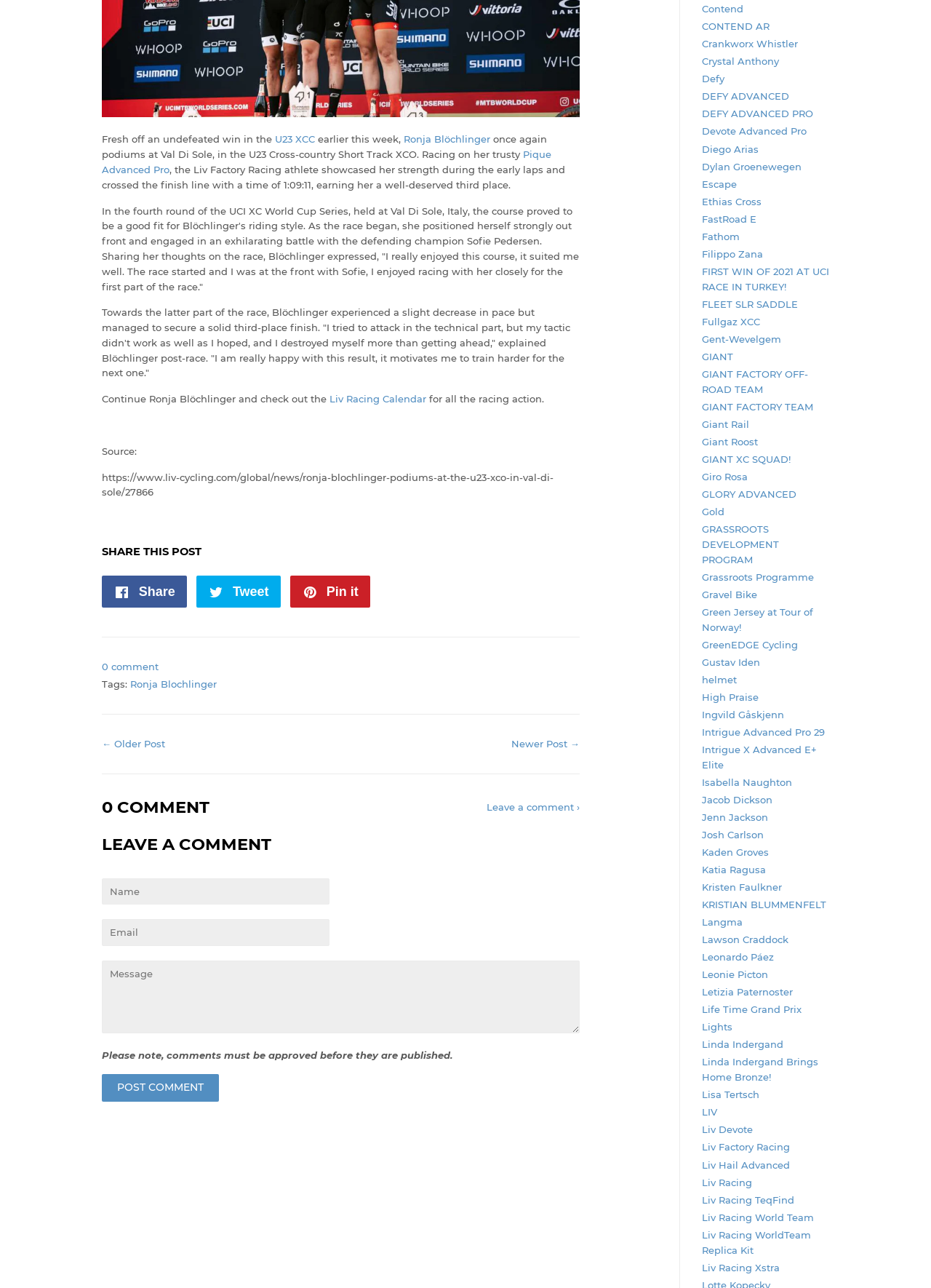What is the location of the UCI XC World Cup Series mentioned in the article?
Answer the question with a detailed explanation, including all necessary information.

The article states that the fourth round of the UCI XC World Cup Series was held at Val Di Sole, Italy, which is the location of the event.